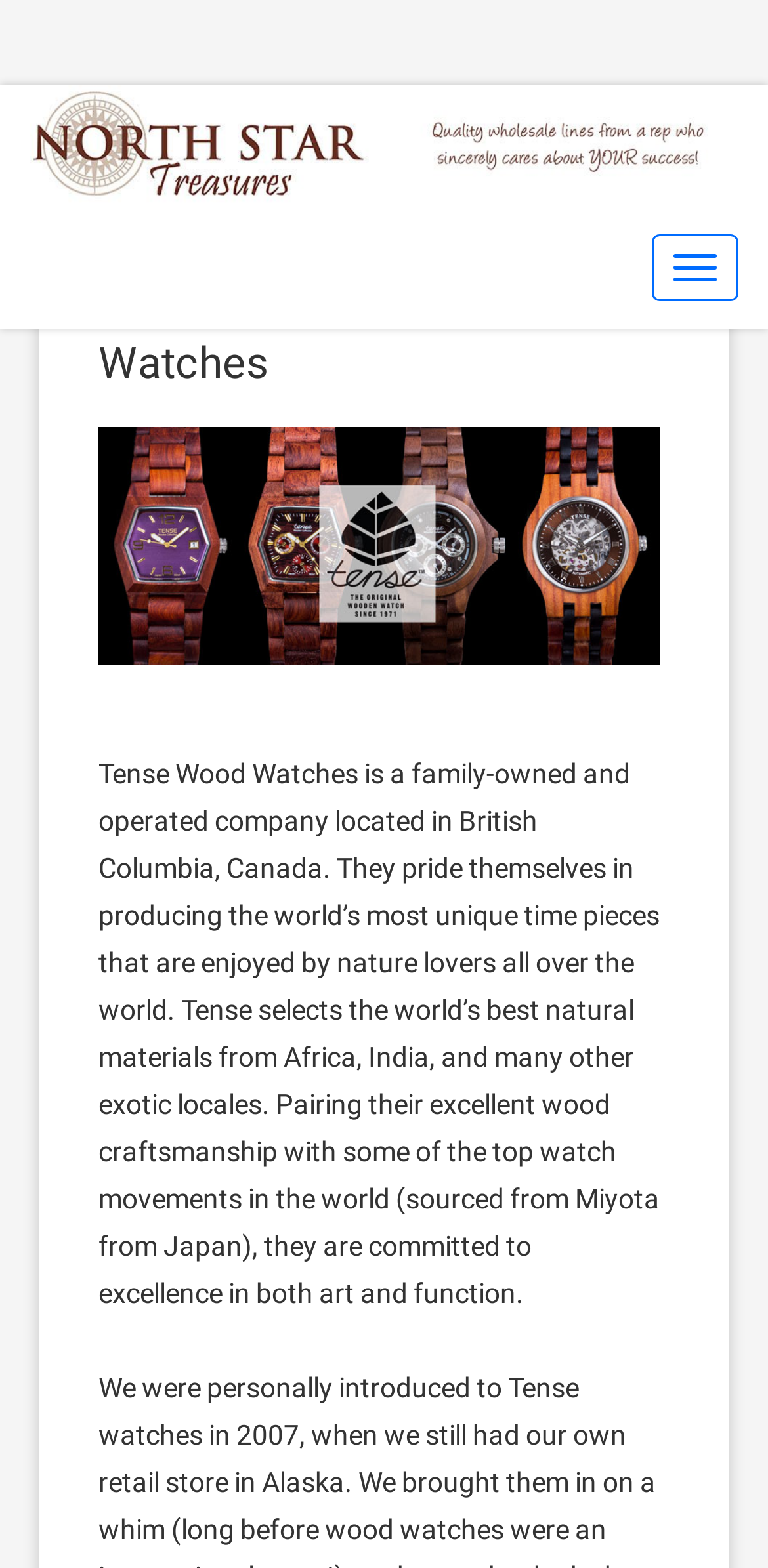What is the purpose of the toggle navigation button?
Answer the question based on the image using a single word or a brief phrase.

To navigate